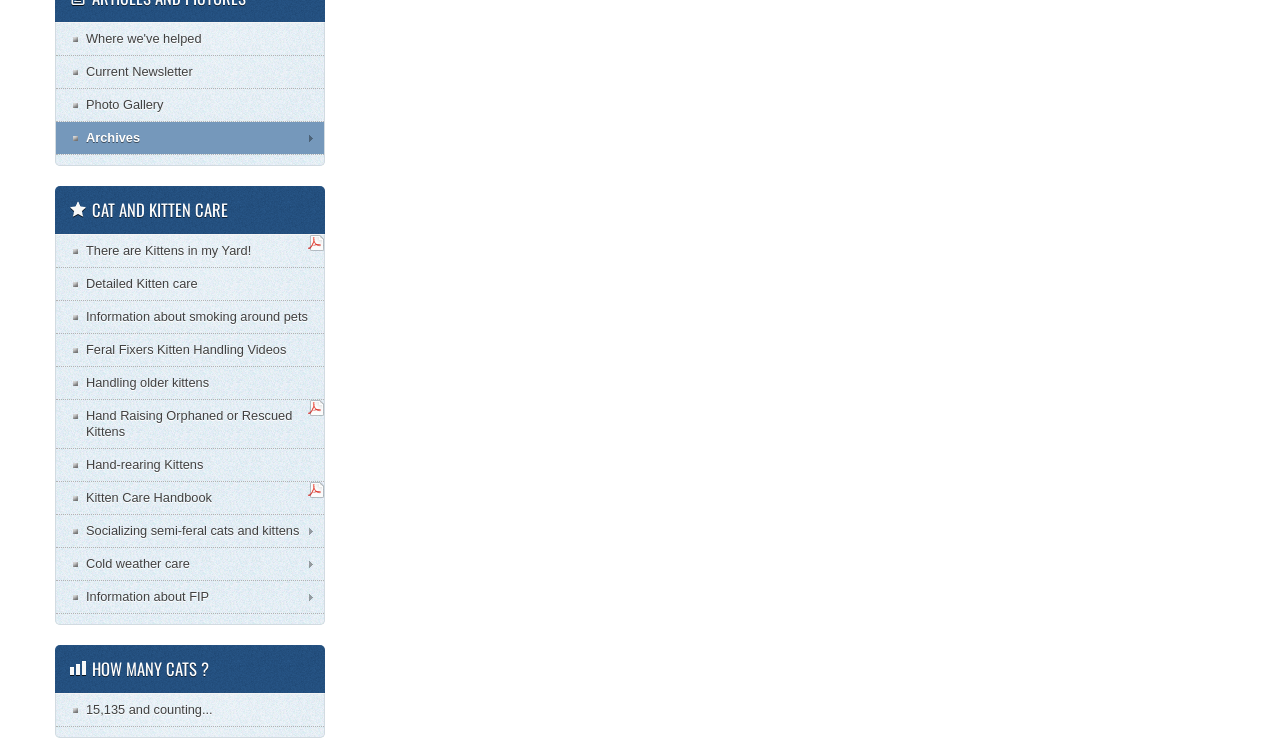Give the bounding box coordinates for the element described as: "Cold weather care".

[0.044, 0.734, 0.253, 0.776]